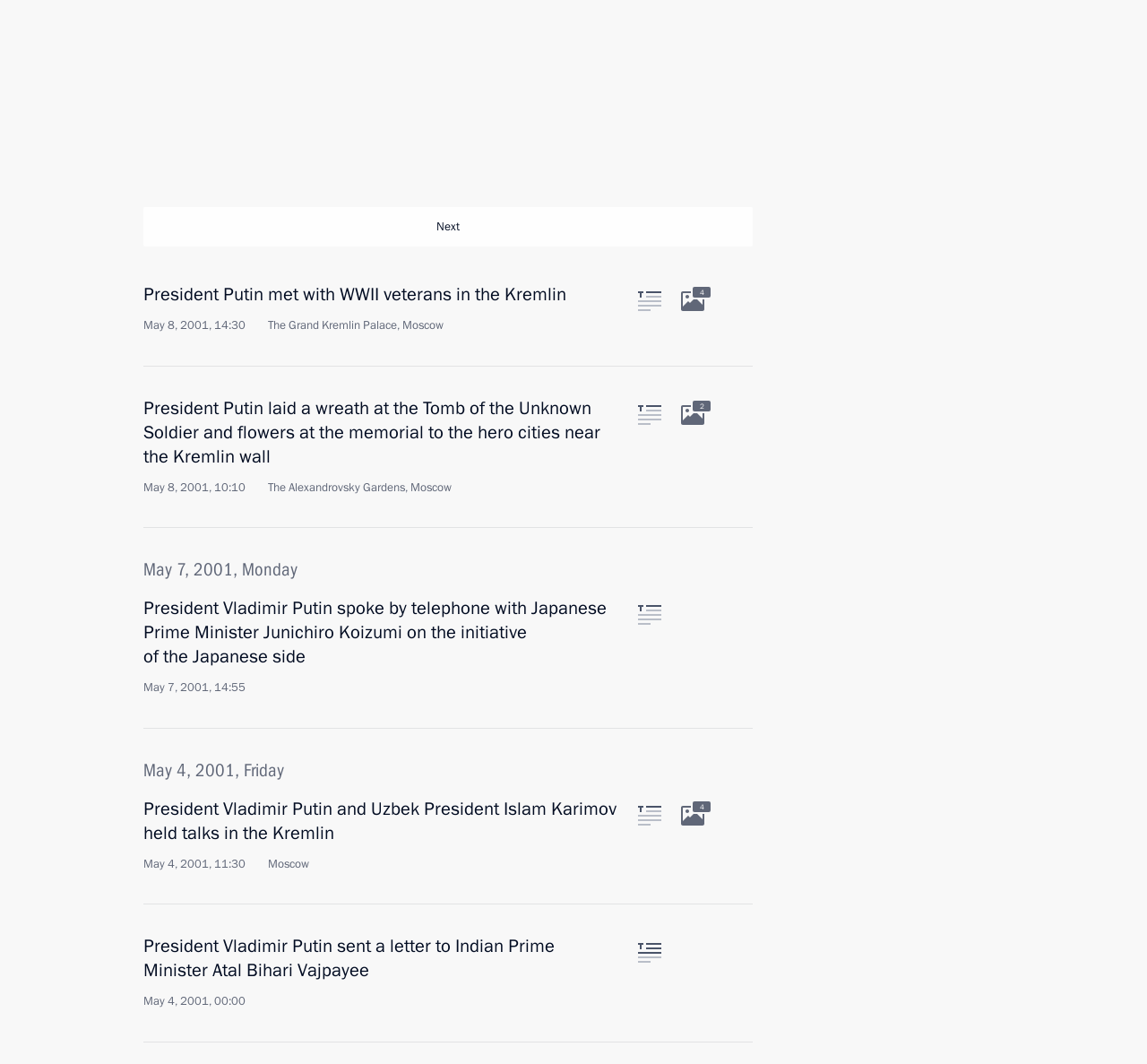Could you locate the bounding box coordinates for the section that should be clicked to accomplish this task: "Click the Portal Menu button".

[0.0, 0.0, 0.052, 0.051]